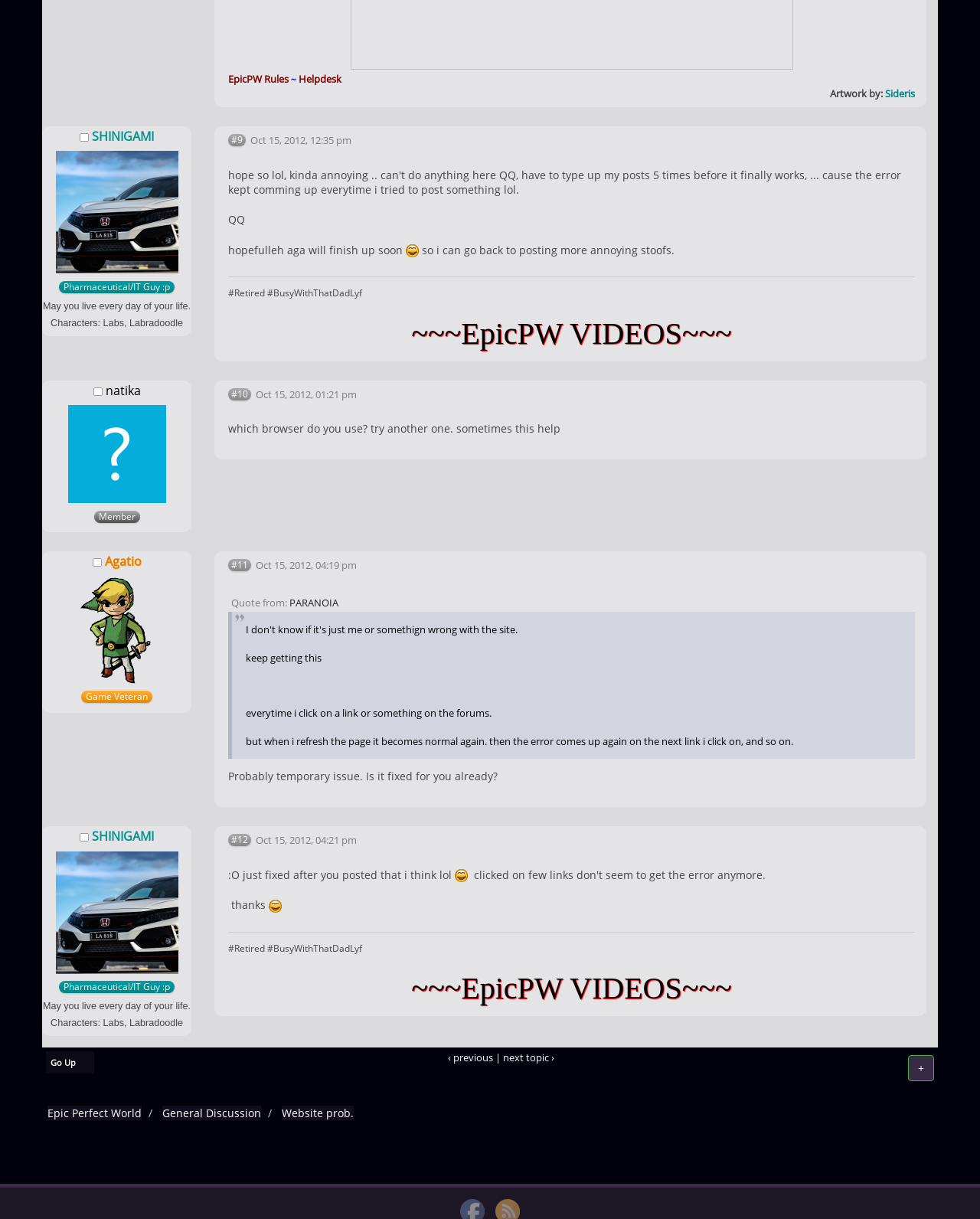What is the name of the first offline user?
Give a thorough and detailed response to the question.

The first offline user is SHINIGAMI, which can be found in the heading 'Offline SHINIGAMI' with an image of 'Offline' and a link to 'SHINIGAMI'.